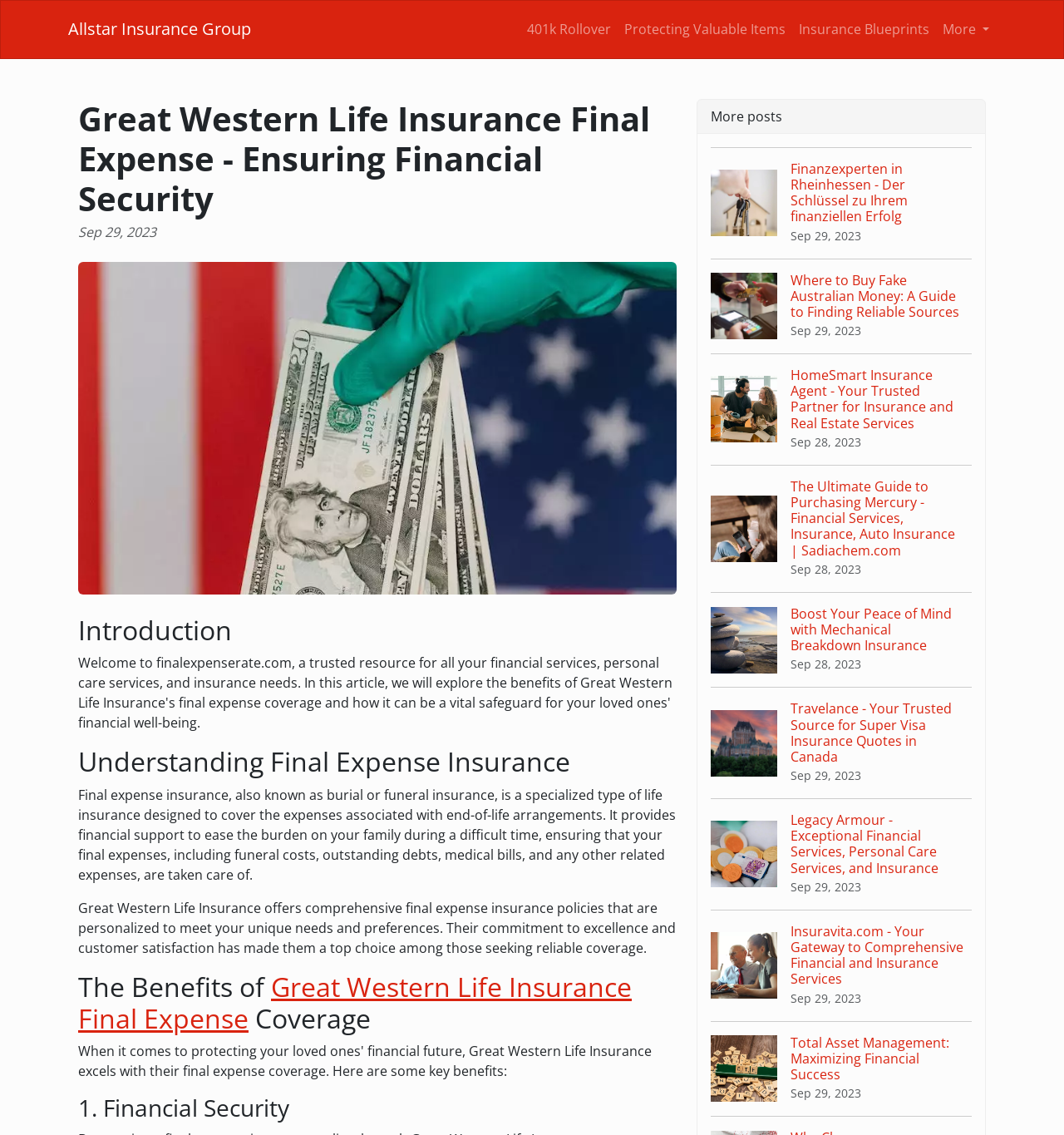Based on the element description: "Allstar Insurance Group", identify the UI element and provide its bounding box coordinates. Use four float numbers between 0 and 1, [left, top, right, bottom].

[0.064, 0.007, 0.236, 0.045]